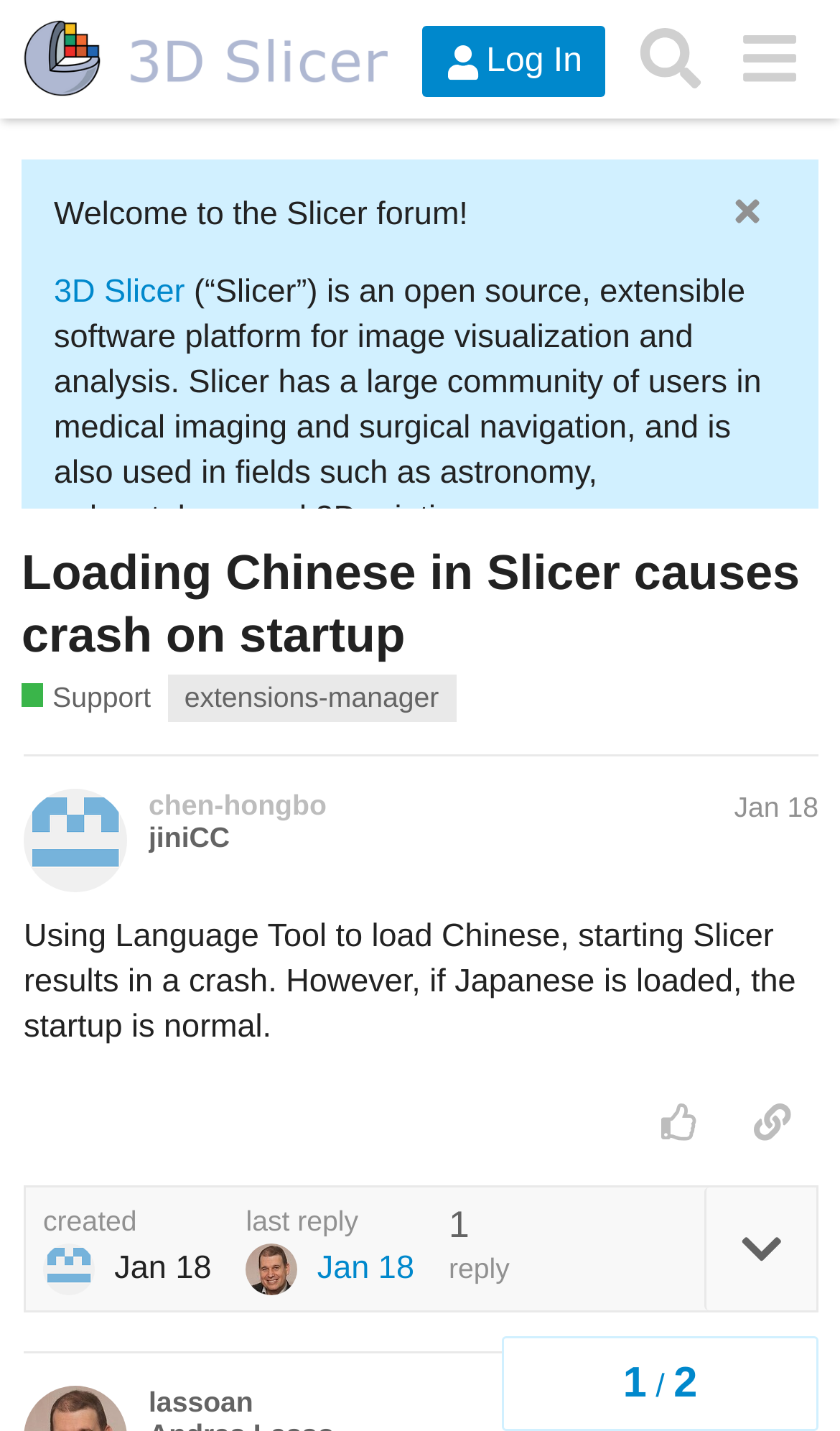Please identify the coordinates of the bounding box for the clickable region that will accomplish this instruction: "Click on the 'Log In' button".

[0.502, 0.019, 0.721, 0.068]